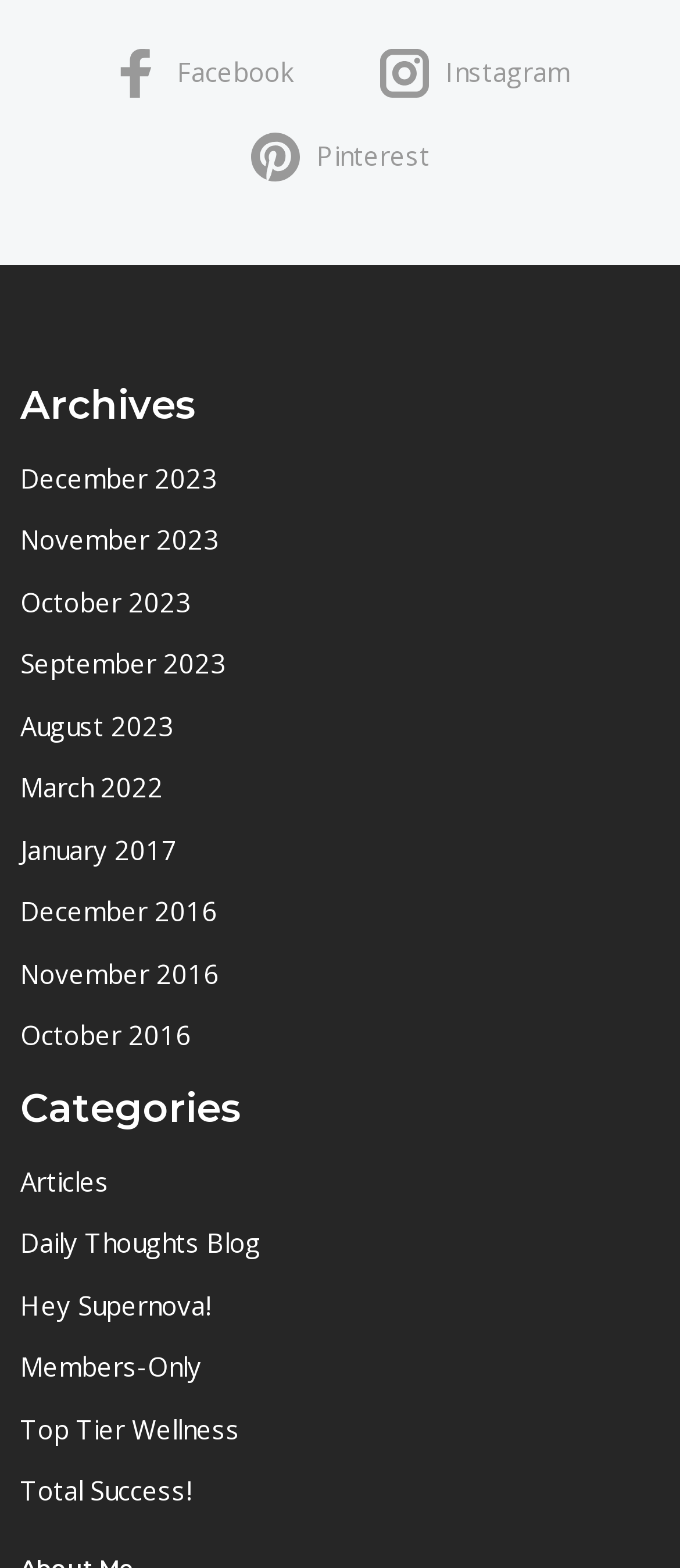Locate the bounding box coordinates of the clickable element to fulfill the following instruction: "View Archives". Provide the coordinates as four float numbers between 0 and 1 in the format [left, top, right, bottom].

[0.03, 0.246, 0.97, 0.272]